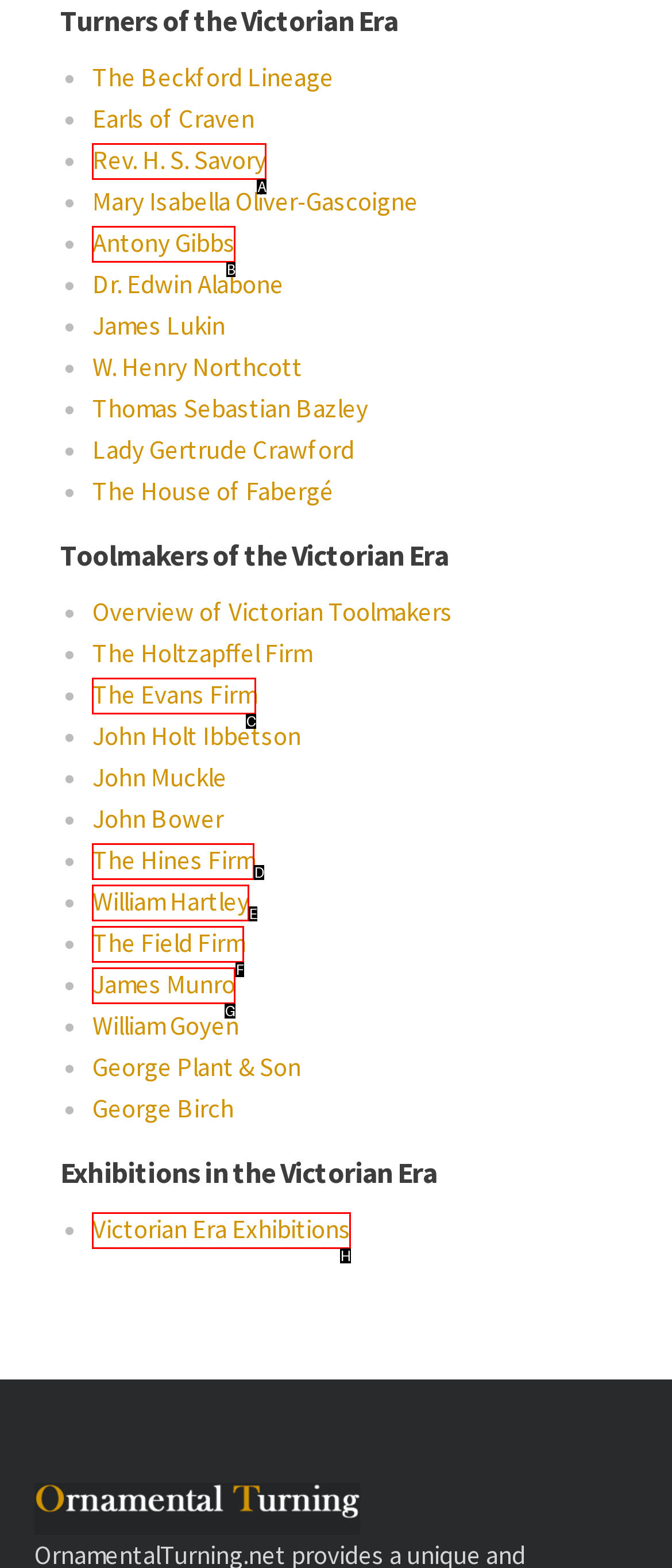Examine the description: Join our mailing list! and indicate the best matching option by providing its letter directly from the choices.

None